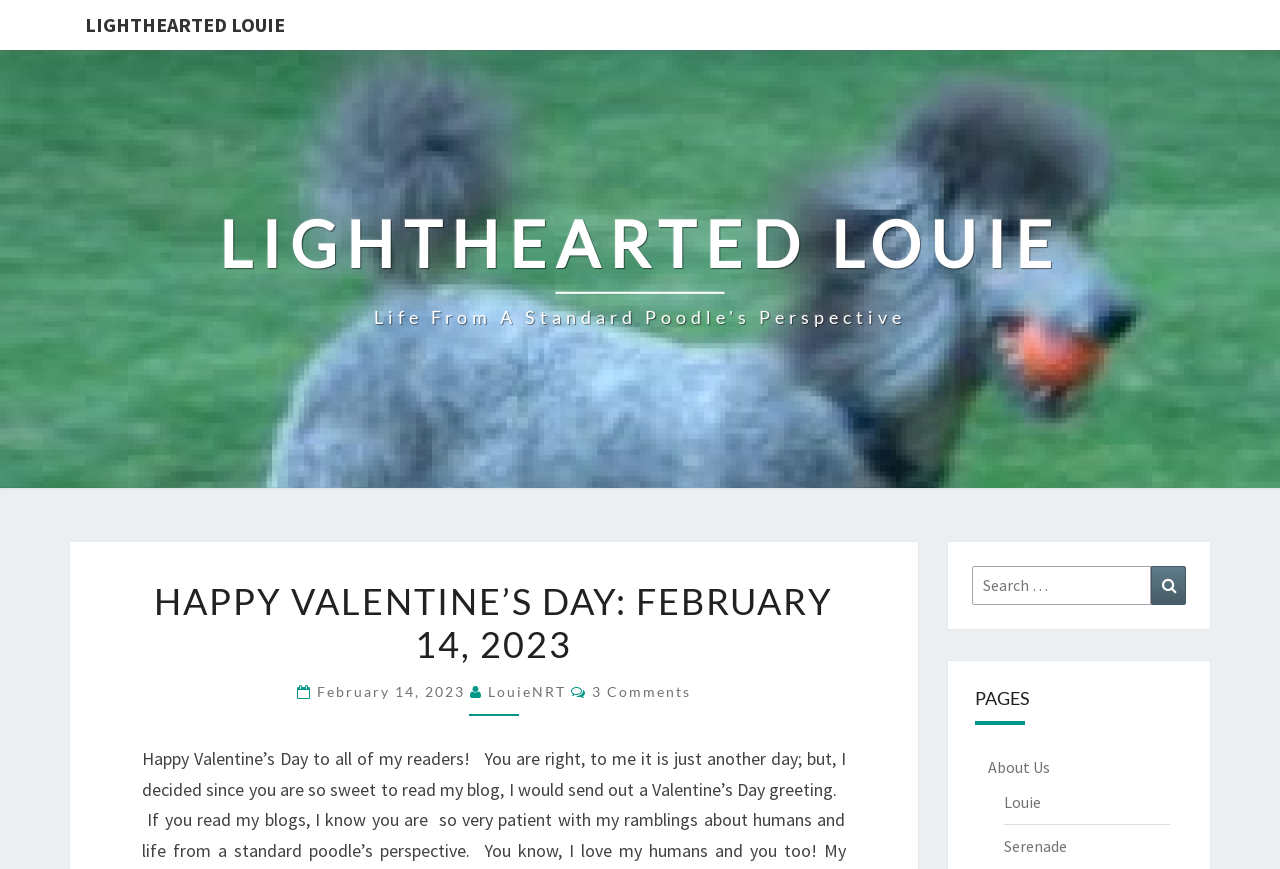Can you identify the bounding box coordinates of the clickable region needed to carry out this instruction: 'visit About Us page'? The coordinates should be four float numbers within the range of 0 to 1, stated as [left, top, right, bottom].

[0.771, 0.871, 0.82, 0.894]